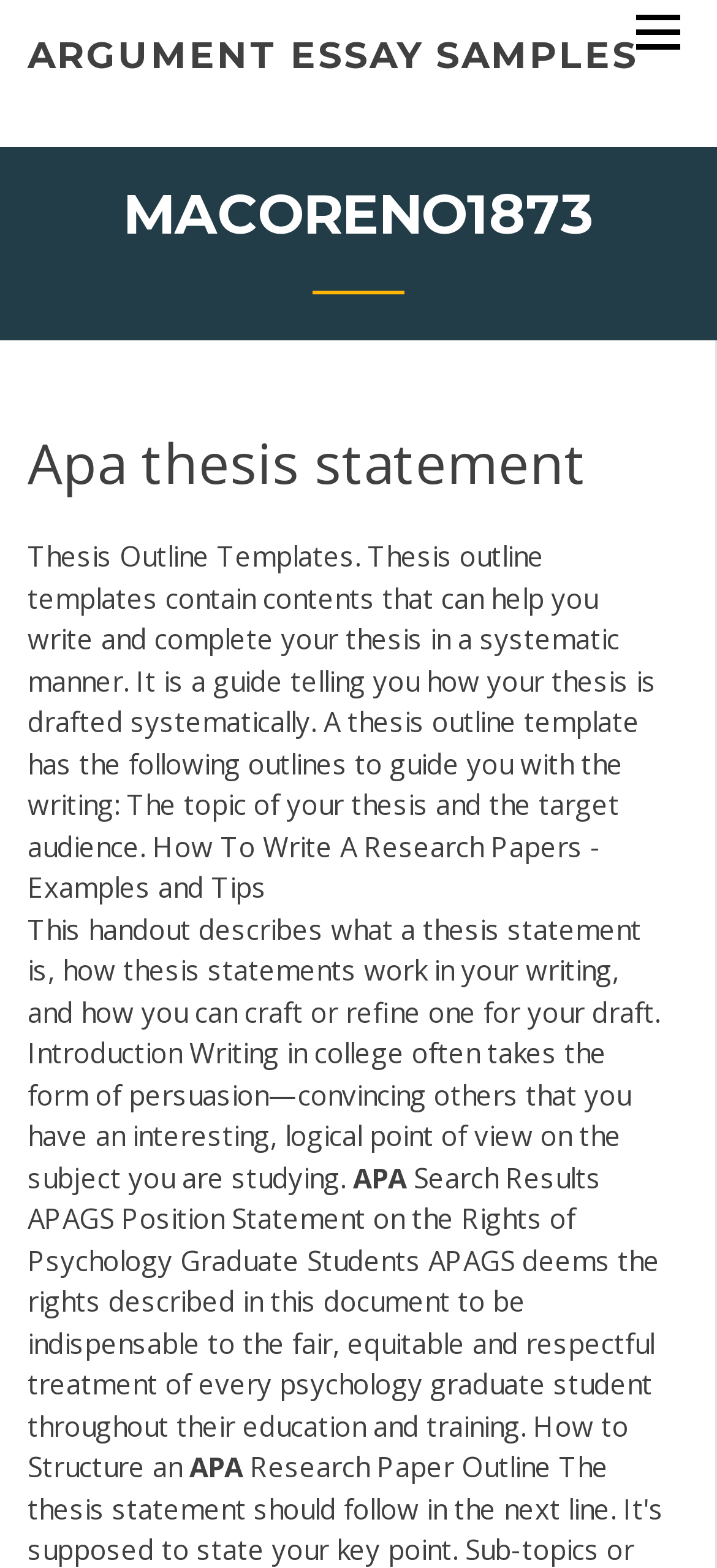What is the content of the link 'ARGUMENT ESSAY SAMPLES'?
Give a detailed explanation using the information visible in the image.

The content of the link 'ARGUMENT ESSAY SAMPLES' is likely to be samples of argument essays, based on the text of the link element.